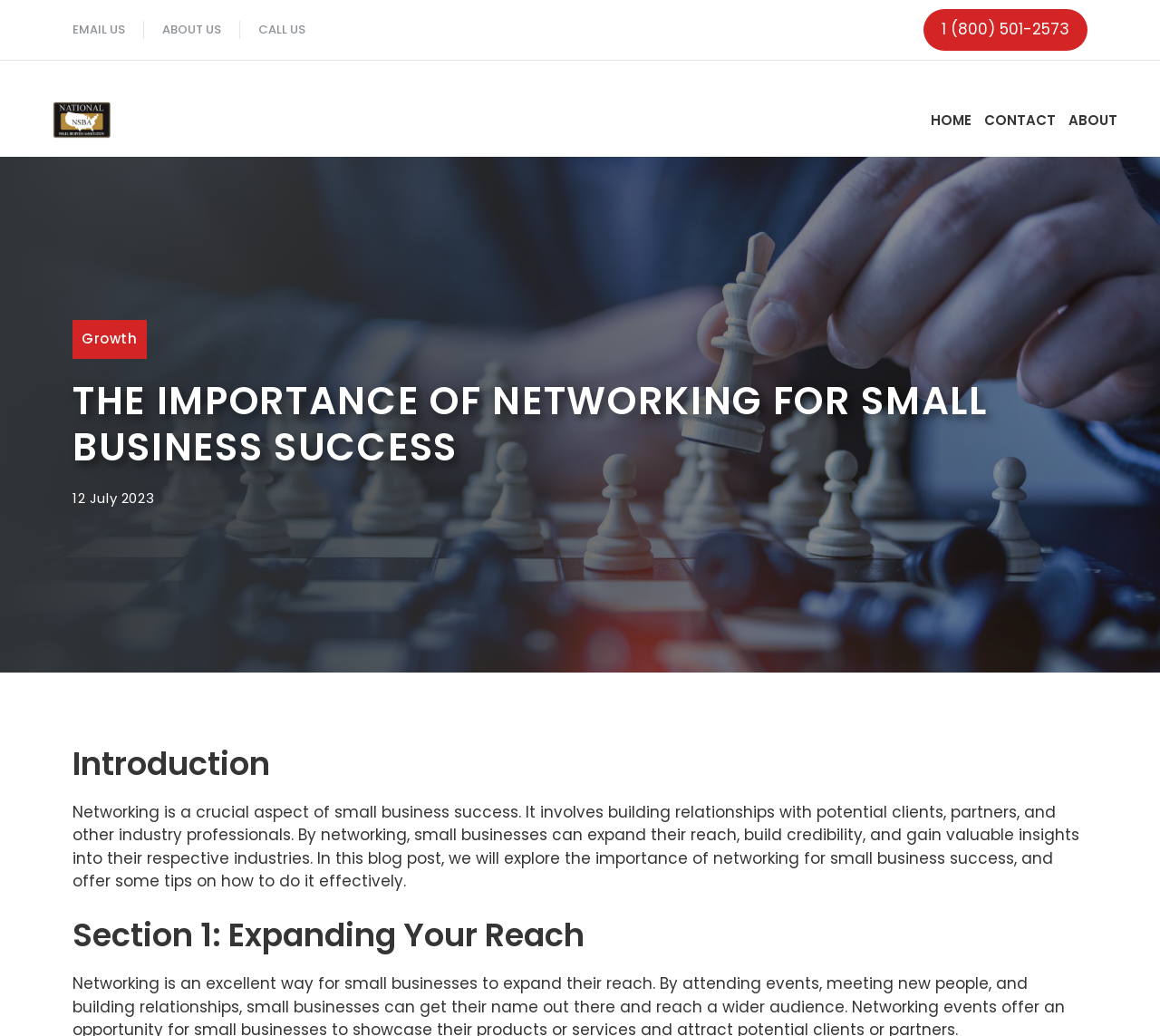Can you identify and provide the main heading of the webpage?

THE IMPORTANCE OF NETWORKING FOR SMALL BUSINESS SUCCESS